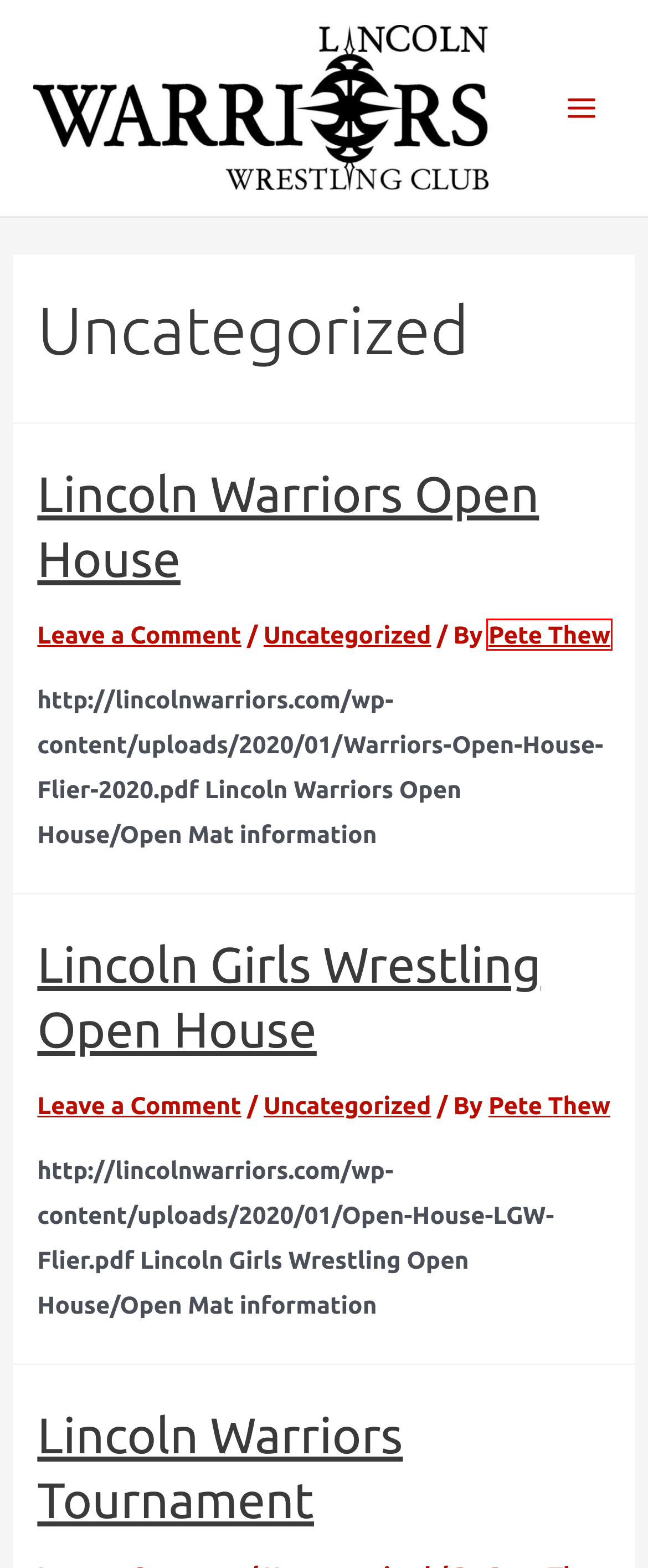You are provided with a screenshot of a webpage that has a red bounding box highlighting a UI element. Choose the most accurate webpage description that matches the new webpage after clicking the highlighted element. Here are your choices:
A. Lincoln Girls Wrestling Open House
B. Hastings Tournament Flier
C. Lincoln Warriors Tournament
D. Star City Clash Flier
E. Warriors Flier 2020
F. Pete Thew
G. Parent’s Meeting Oct. 30, 2019
H. Lincoln Warriors Open House

F